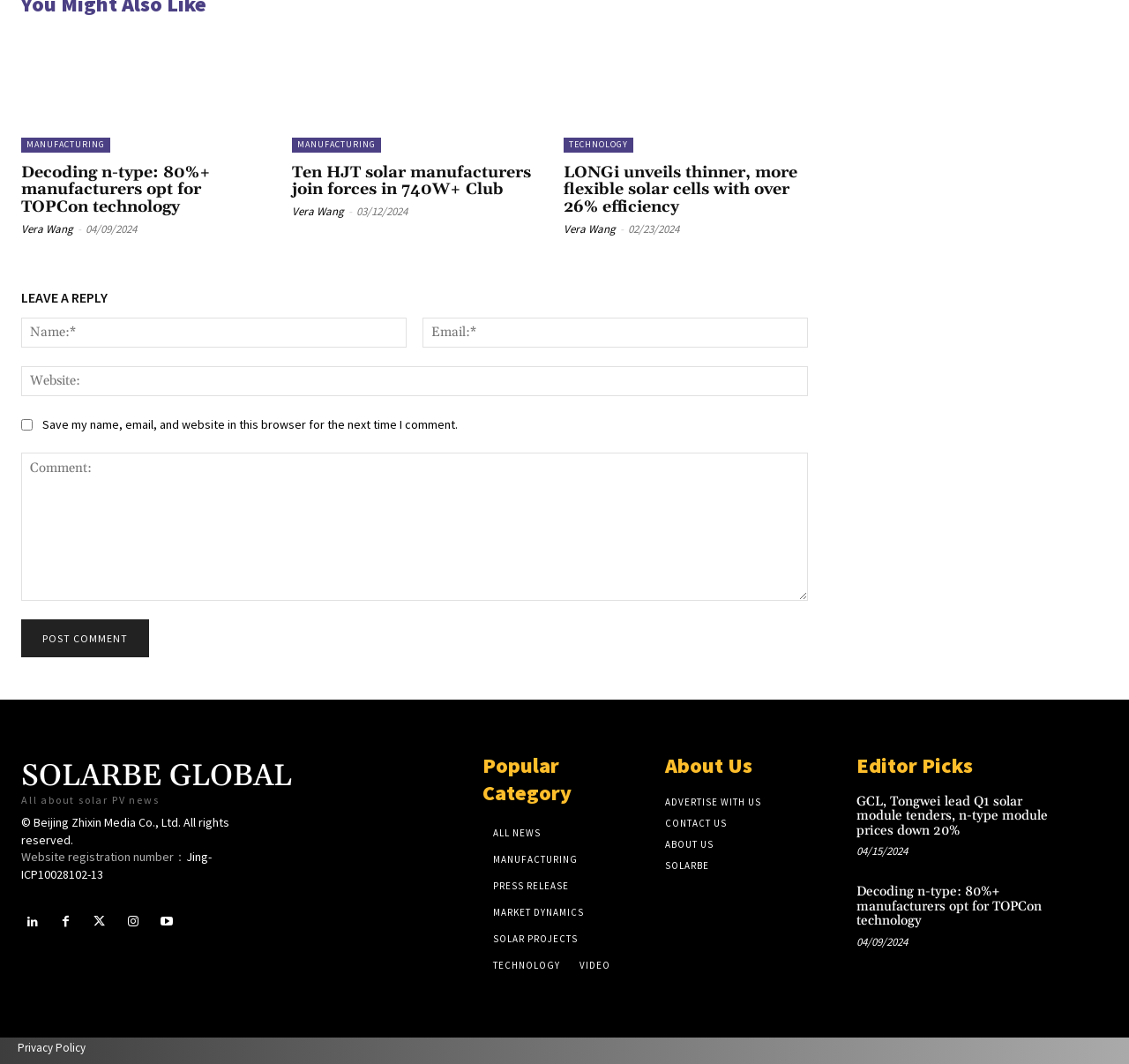Could you determine the bounding box coordinates of the clickable element to complete the instruction: "Click on the 'Post Comment' button"? Provide the coordinates as four float numbers between 0 and 1, i.e., [left, top, right, bottom].

[0.019, 0.582, 0.132, 0.618]